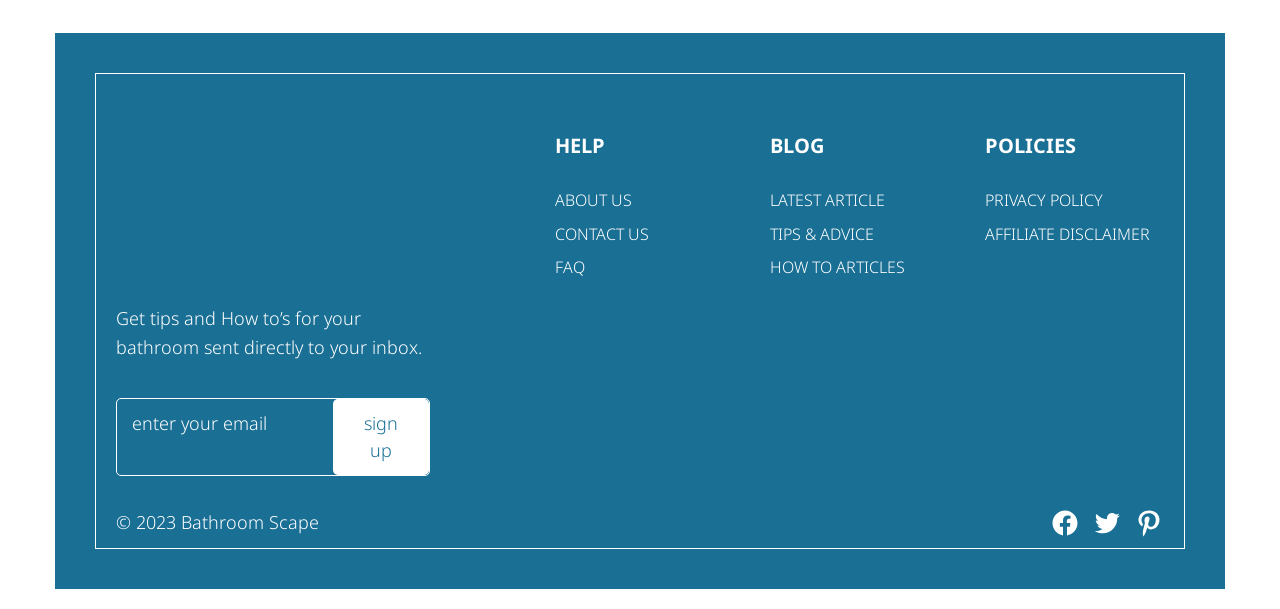What is the call-to-action button below the email textbox?
Can you give a detailed and elaborate answer to the question?

The button below the email textbox is labeled as 'sign up', which suggests that it is a call-to-action button to submit the email address and complete the subscription or newsletter sign-up process.